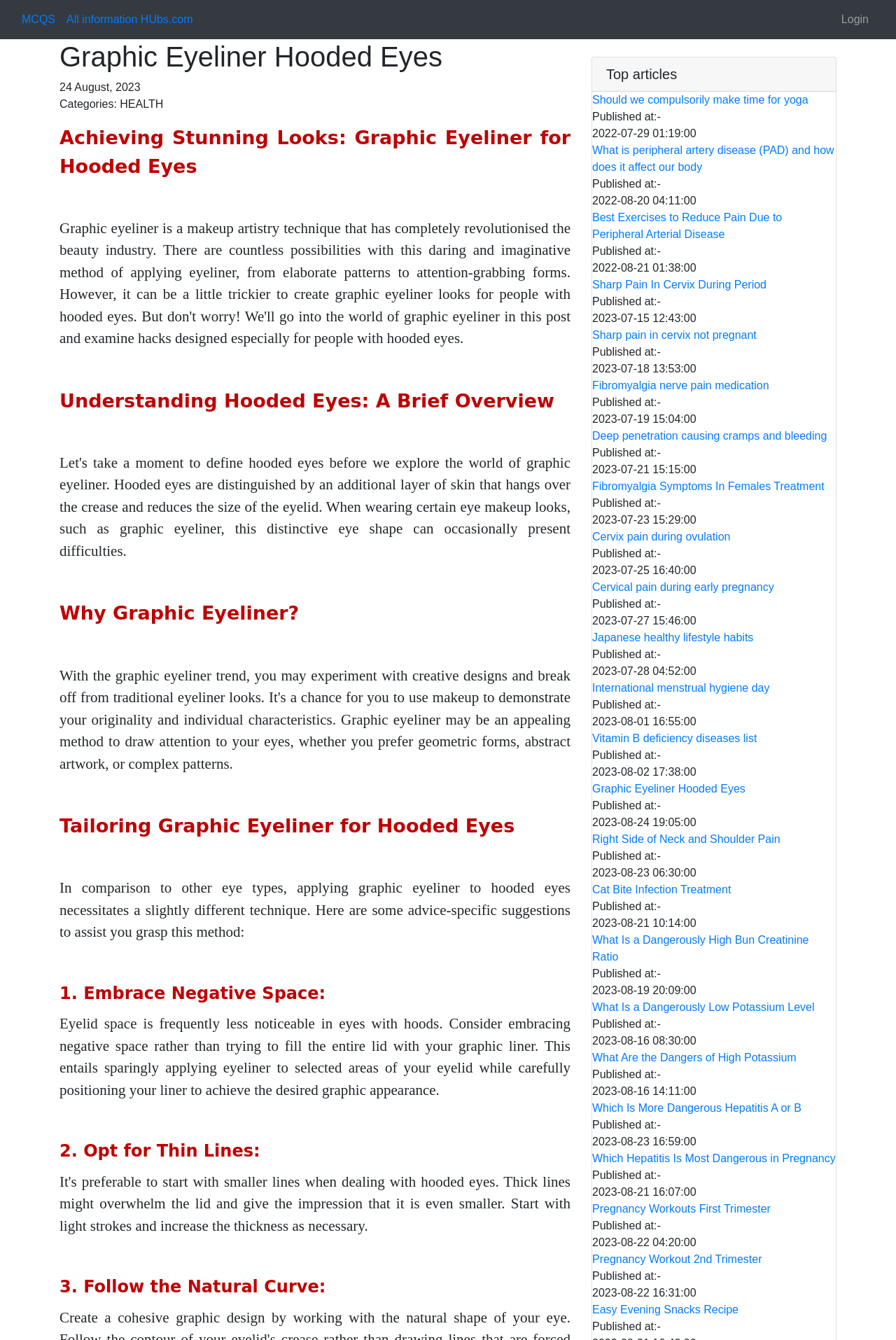Locate the bounding box coordinates of the element that should be clicked to fulfill the instruction: "Click on the 'Login' link".

[0.933, 0.004, 0.976, 0.025]